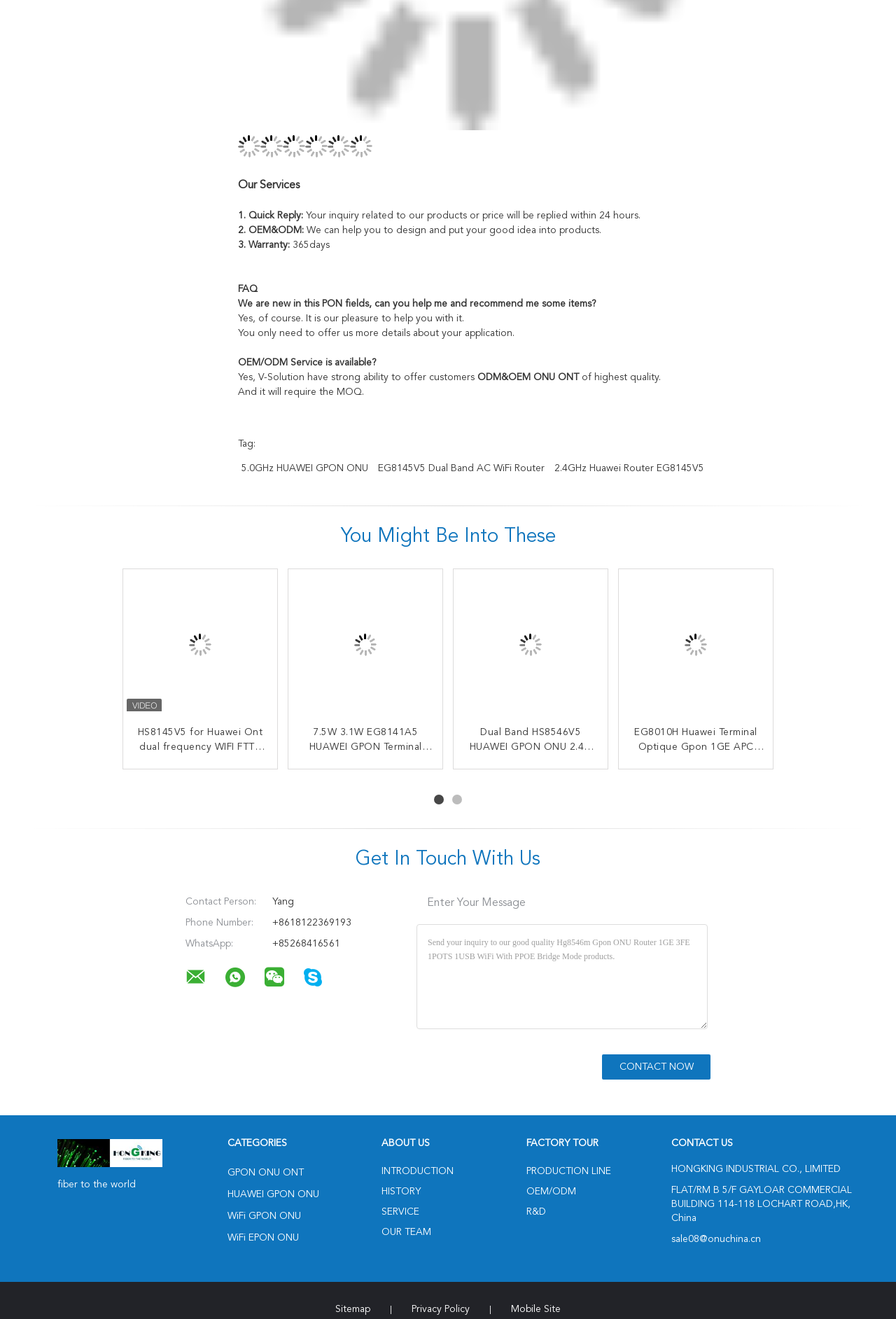Please find the bounding box coordinates in the format (top-left x, top-left y, bottom-right x, bottom-right y) for the given element description. Ensure the coordinates are floating point numbers between 0 and 1. Description: HUAWEI GPON ONU

[0.254, 0.902, 0.356, 0.909]